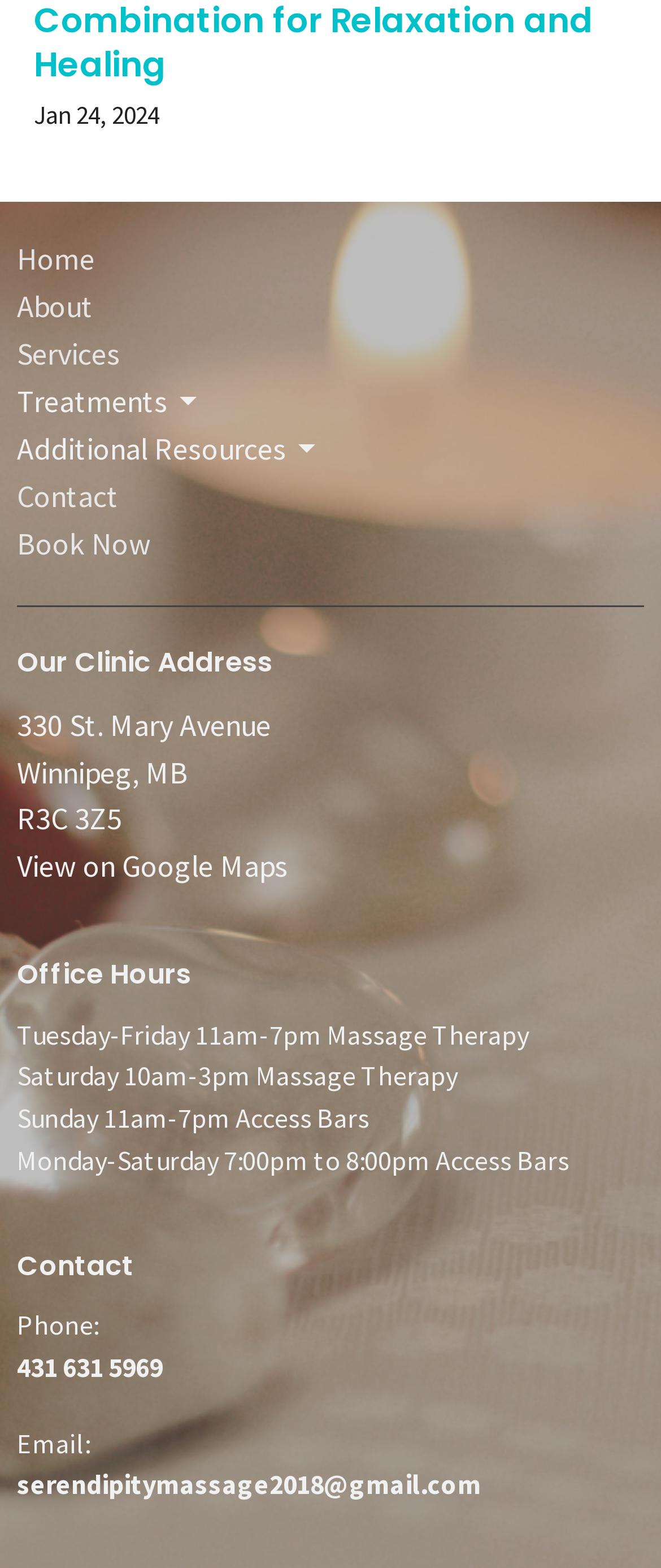Please predict the bounding box coordinates of the element's region where a click is necessary to complete the following instruction: "Check the office hours". The coordinates should be represented by four float numbers between 0 and 1, i.e., [left, top, right, bottom].

[0.026, 0.611, 0.974, 0.634]